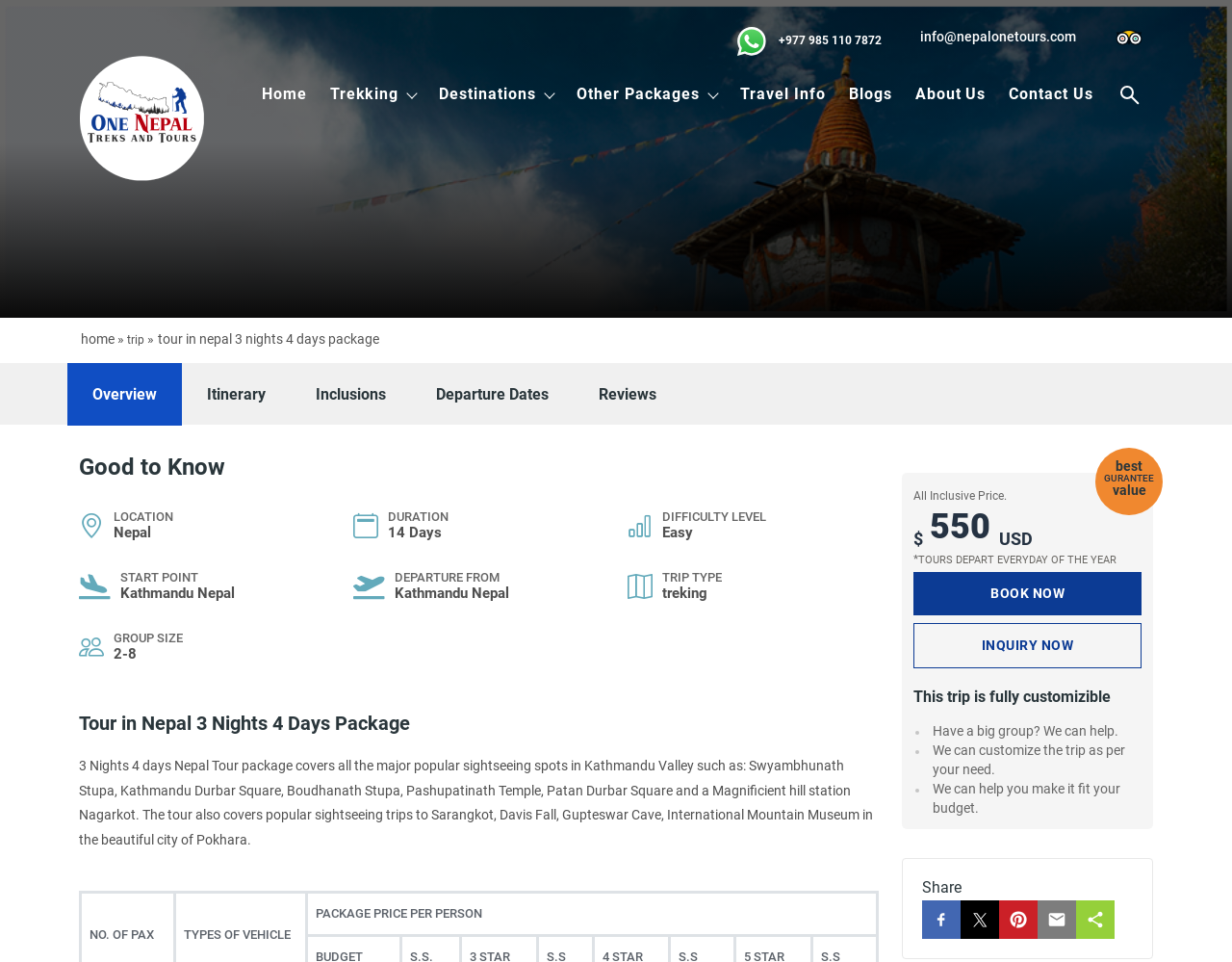Given the description of the UI element: "Other Packages", predict the bounding box coordinates in the form of [left, top, right, bottom], with each value being a float between 0 and 1.

[0.458, 0.058, 0.592, 0.137]